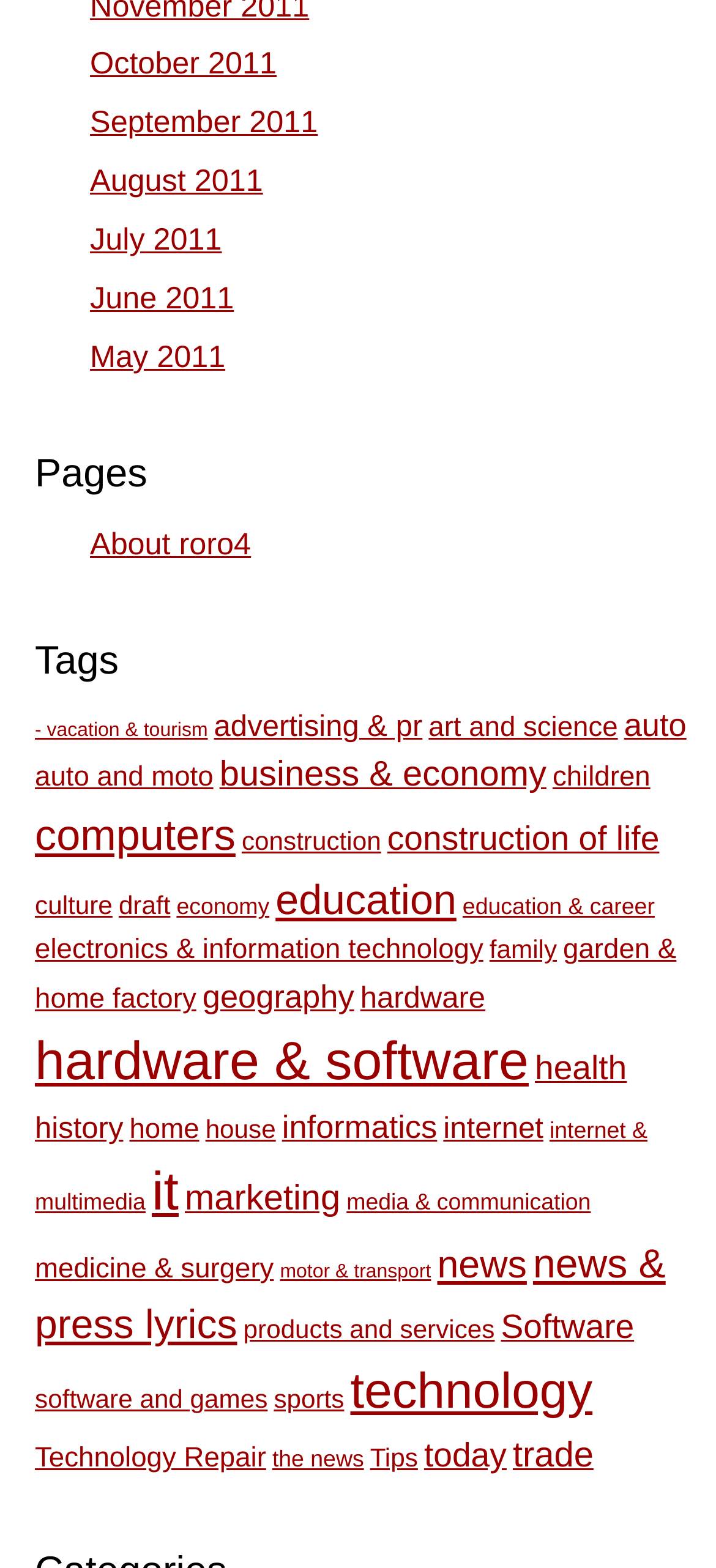What is the most popular category on this webpage?
Please give a detailed and elaborate answer to the question.

I looked at the number of items in each category and found that 'hardware & software' has the most items, 32, making it the most popular category.